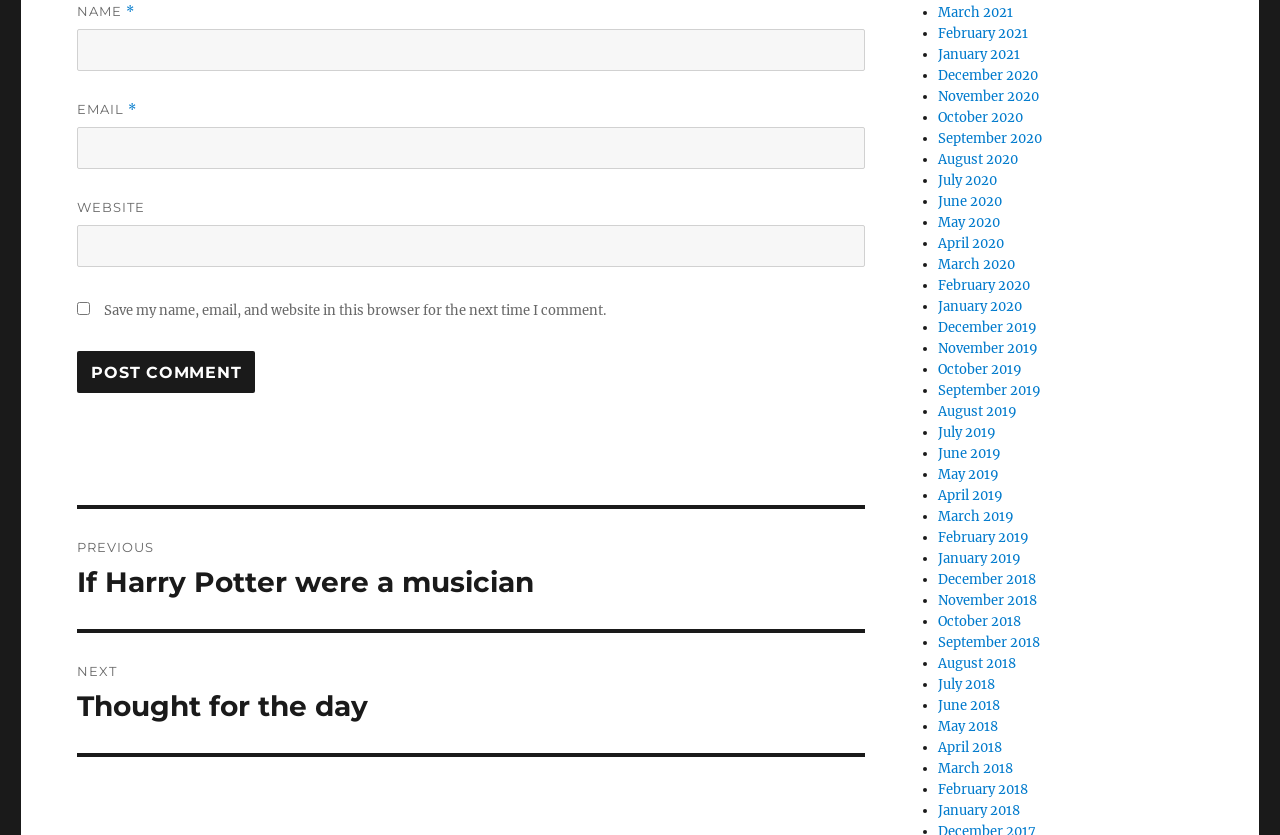Determine the bounding box coordinates of the clickable area required to perform the following instruction: "Read the recent post 'SwordSearcher 9.1 released today! Also, I am still here.'". The coordinates should be represented as four float numbers between 0 and 1: [left, top, right, bottom].

None